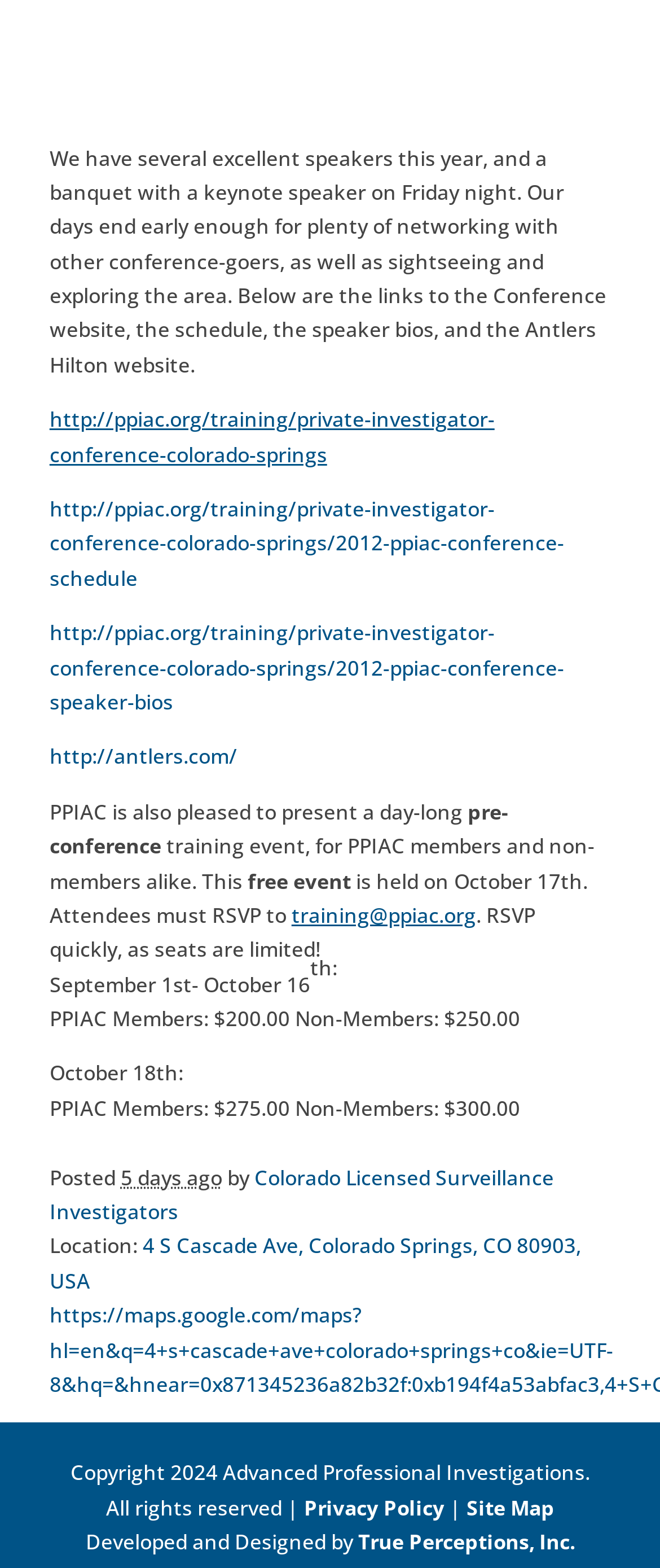Determine the bounding box for the described HTML element: "Privacy policy". Ensure the coordinates are four float numbers between 0 and 1 in the format [left, top, right, bottom].

None